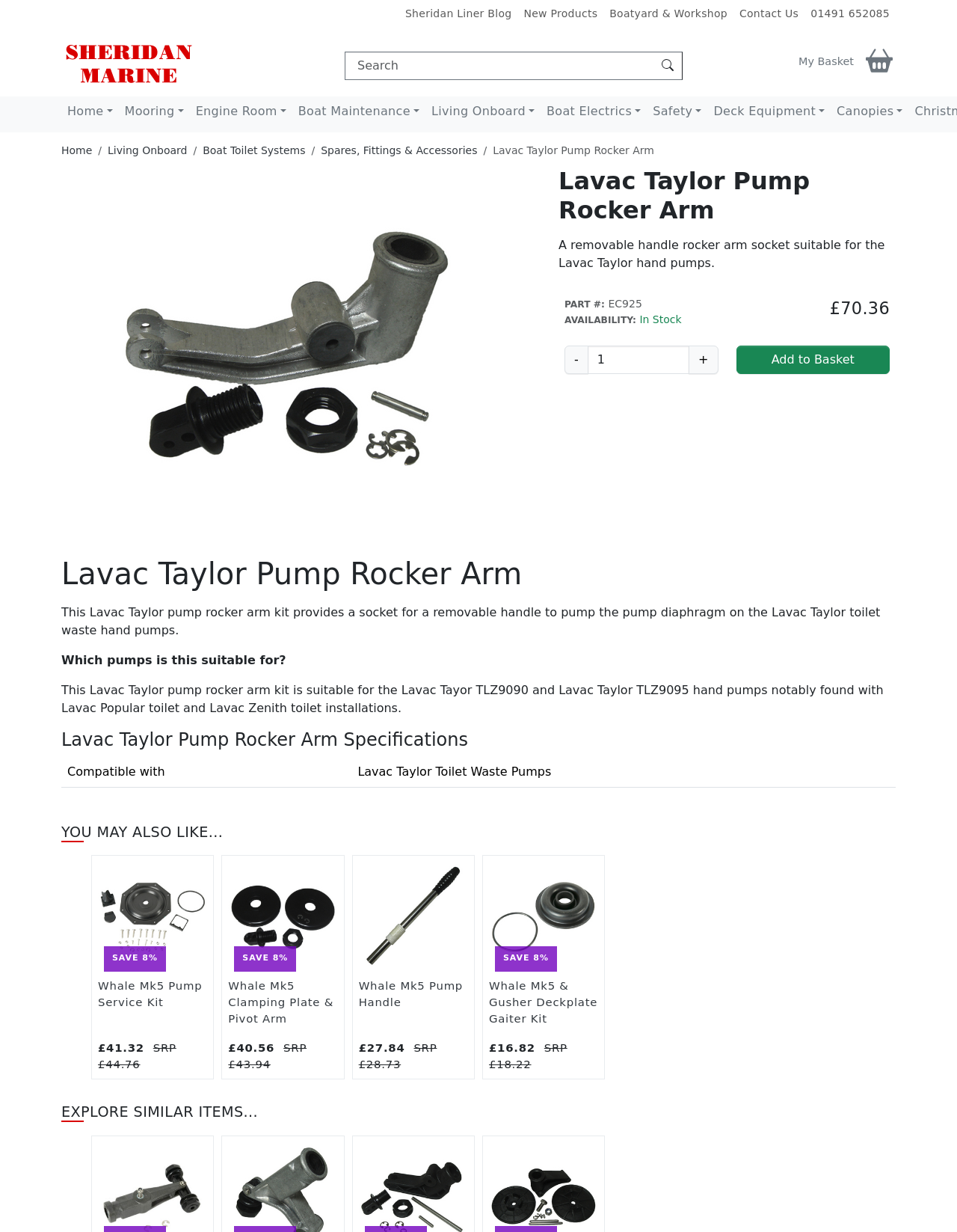Find the bounding box coordinates of the clickable area required to complete the following action: "View the Boat Maintenance page".

[0.305, 0.079, 0.444, 0.103]